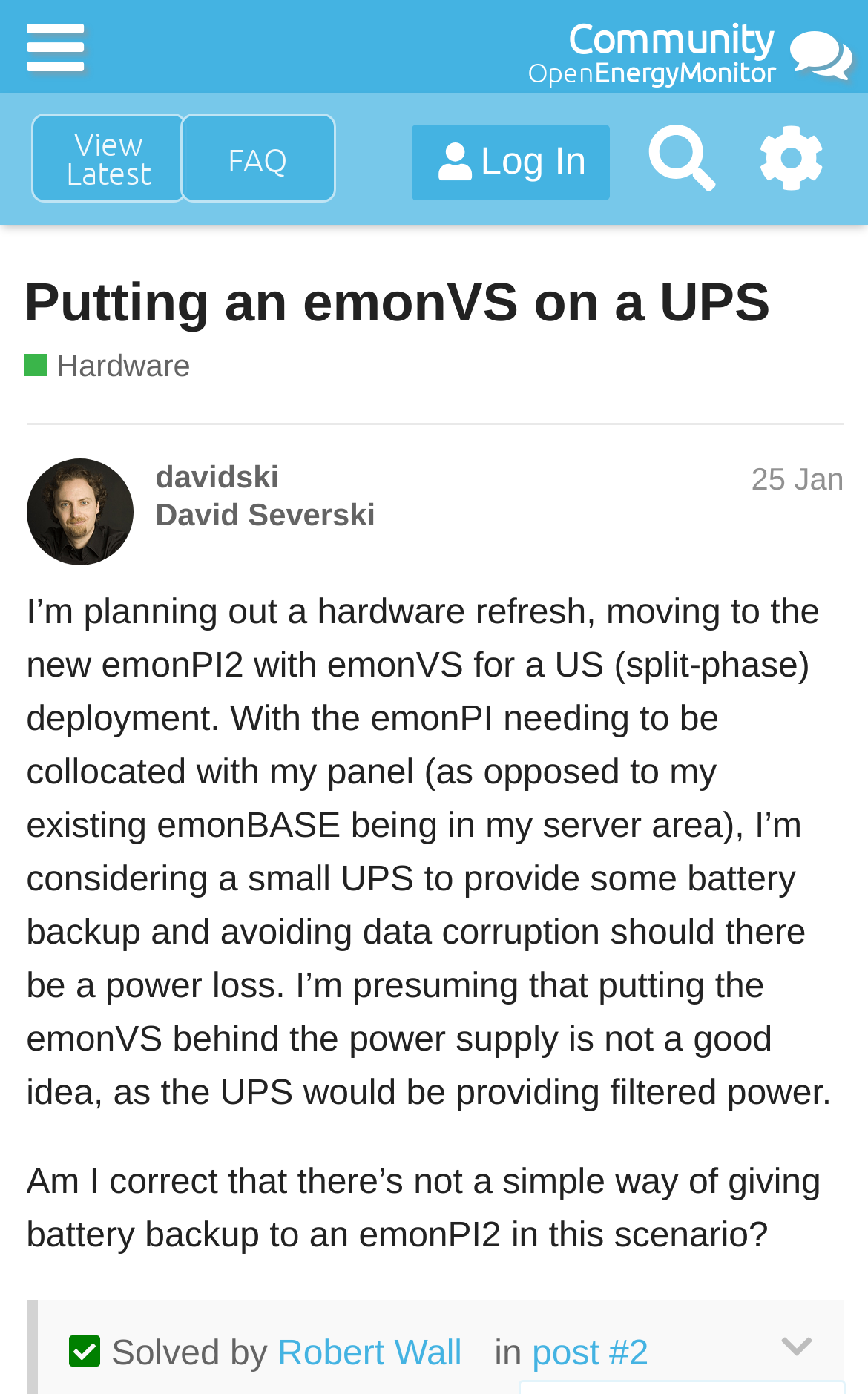Using a single word or phrase, answer the following question: 
What is the purpose of the UPS?

Battery backup